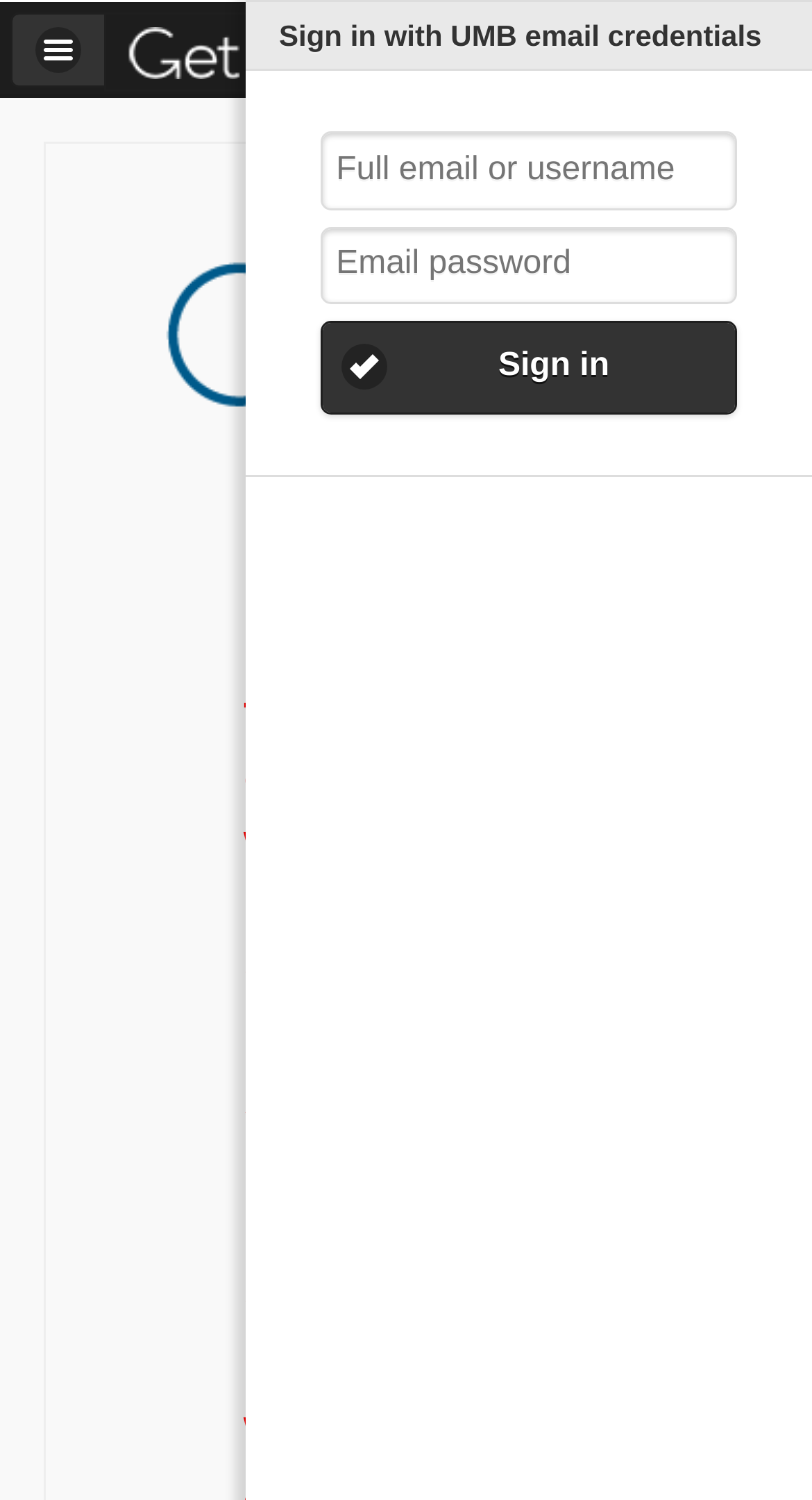What is the purpose of the textbox on the left?
Look at the image and answer the question using a single word or phrase.

Enter email or username